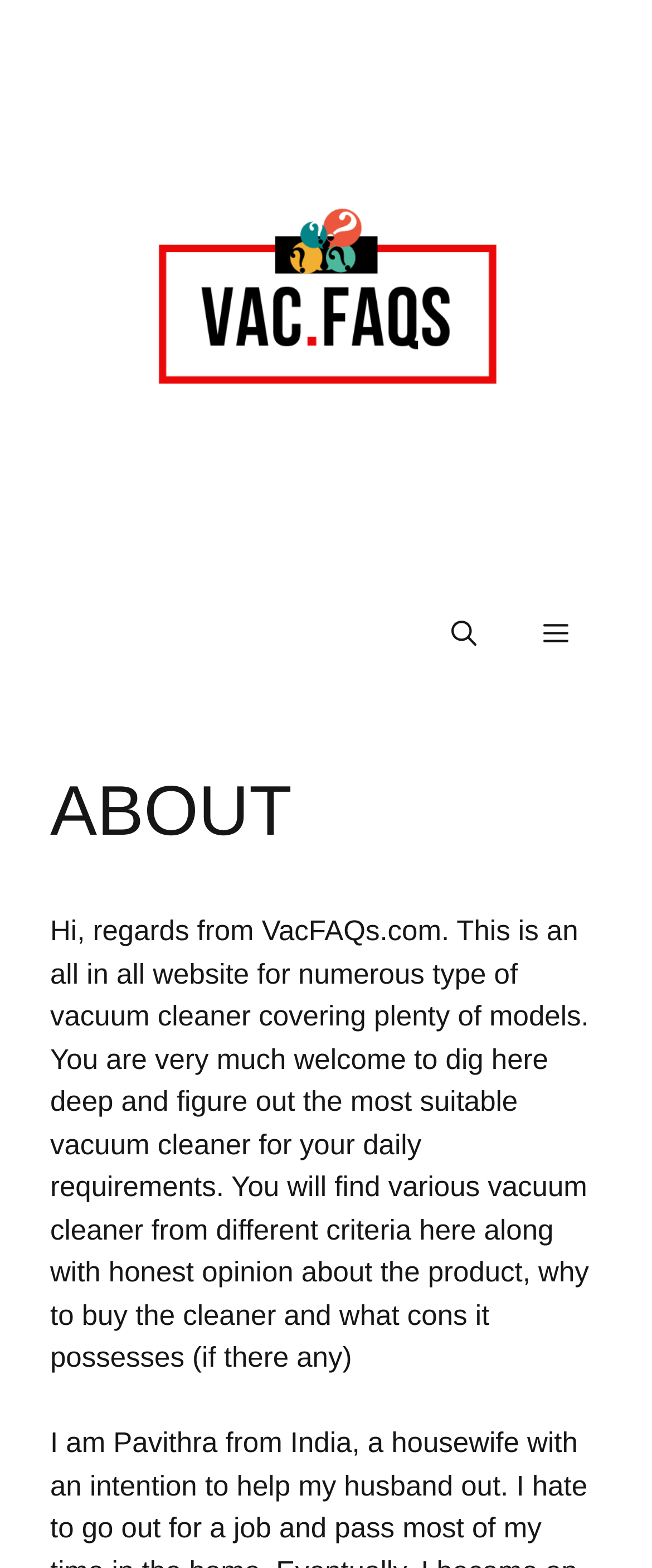What is the main topic of the 'ABOUT' section?
Carefully analyze the image and provide a detailed answer to the question.

The main topic of the 'ABOUT' section can be determined by looking at the heading element with the text 'ABOUT' which is a child of the HeaderAsNonLandmark element with the text 'Content'.